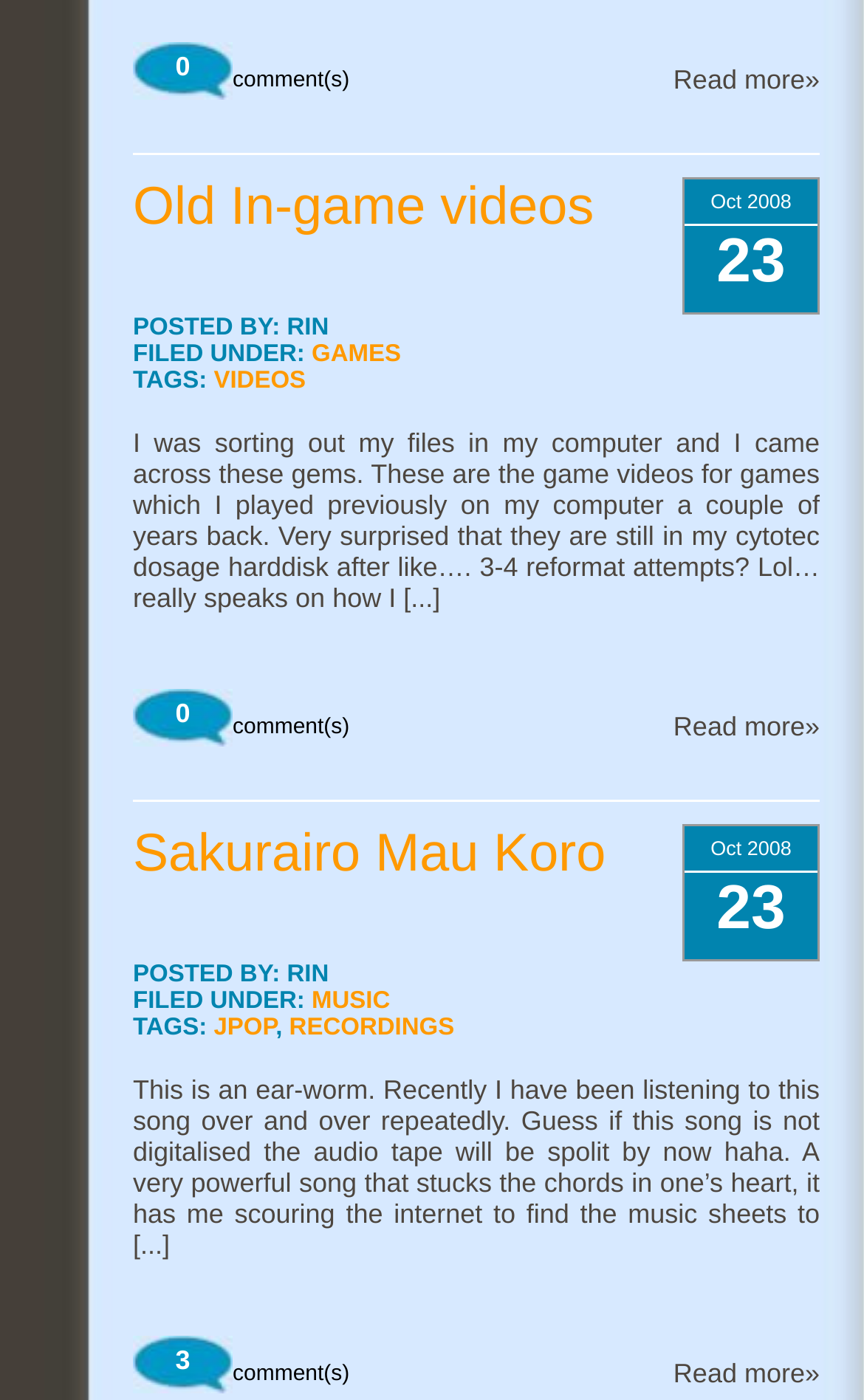Identify the bounding box coordinates for the region to click in order to carry out this instruction: "Read more about old in-game videos". Provide the coordinates using four float numbers between 0 and 1, formatted as [left, top, right, bottom].

[0.154, 0.127, 0.687, 0.169]